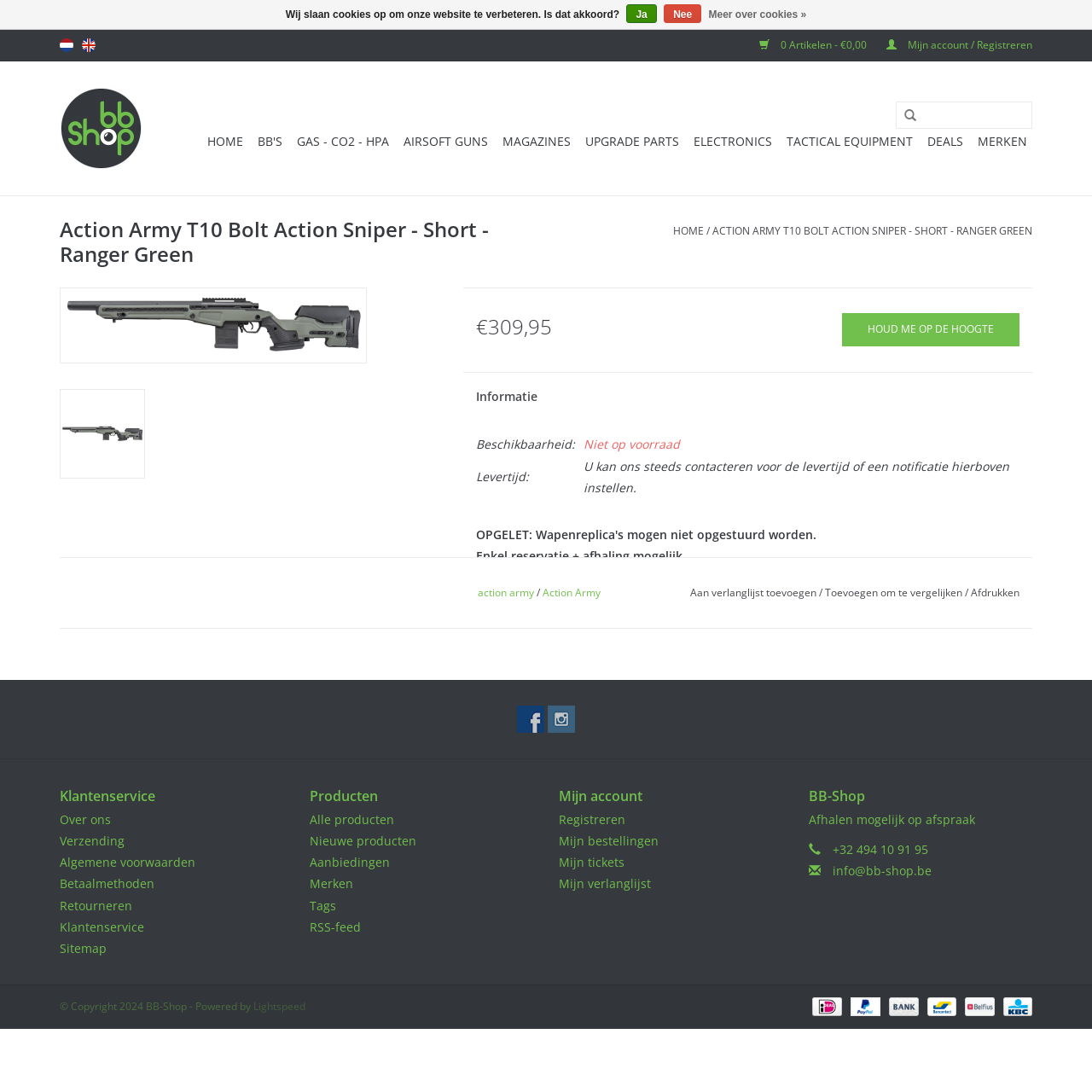Pinpoint the bounding box coordinates for the area that should be clicked to perform the following instruction: "Contact customer service".

[0.055, 0.72, 0.142, 0.738]